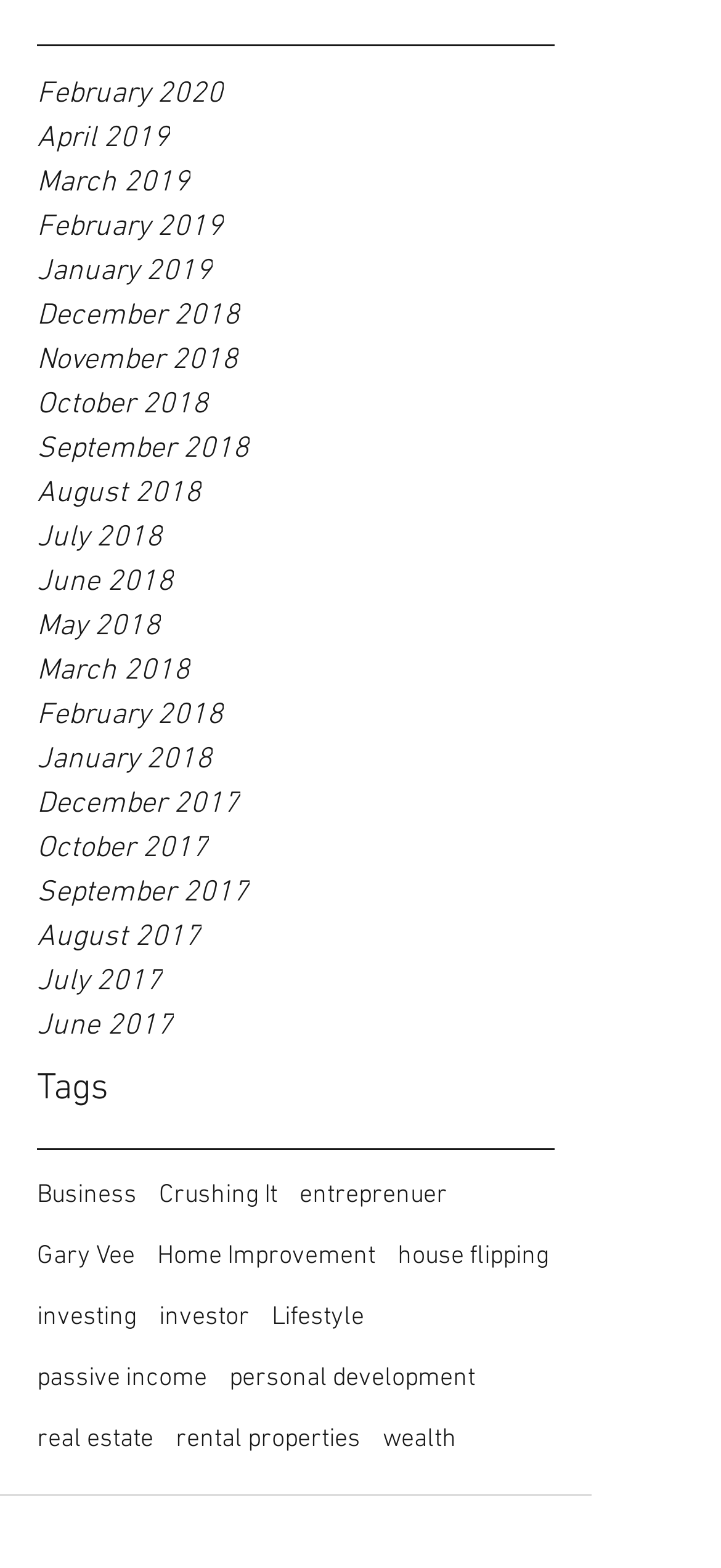Could you determine the bounding box coordinates of the clickable element to complete the instruction: "Browse June 2018"? Provide the coordinates as four float numbers between 0 and 1, i.e., [left, top, right, bottom].

[0.051, 0.357, 0.769, 0.385]